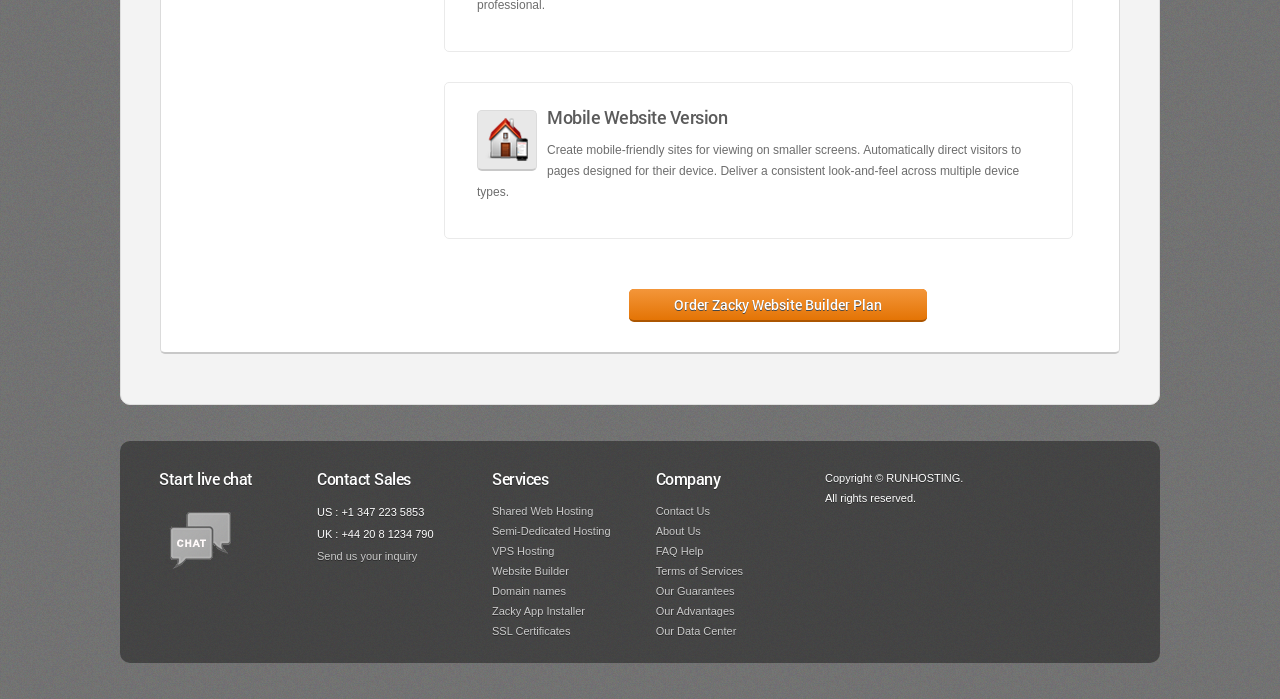What services are offered by the company?
Based on the image, respond with a single word or phrase.

Web Hosting, Website Builder, etc.